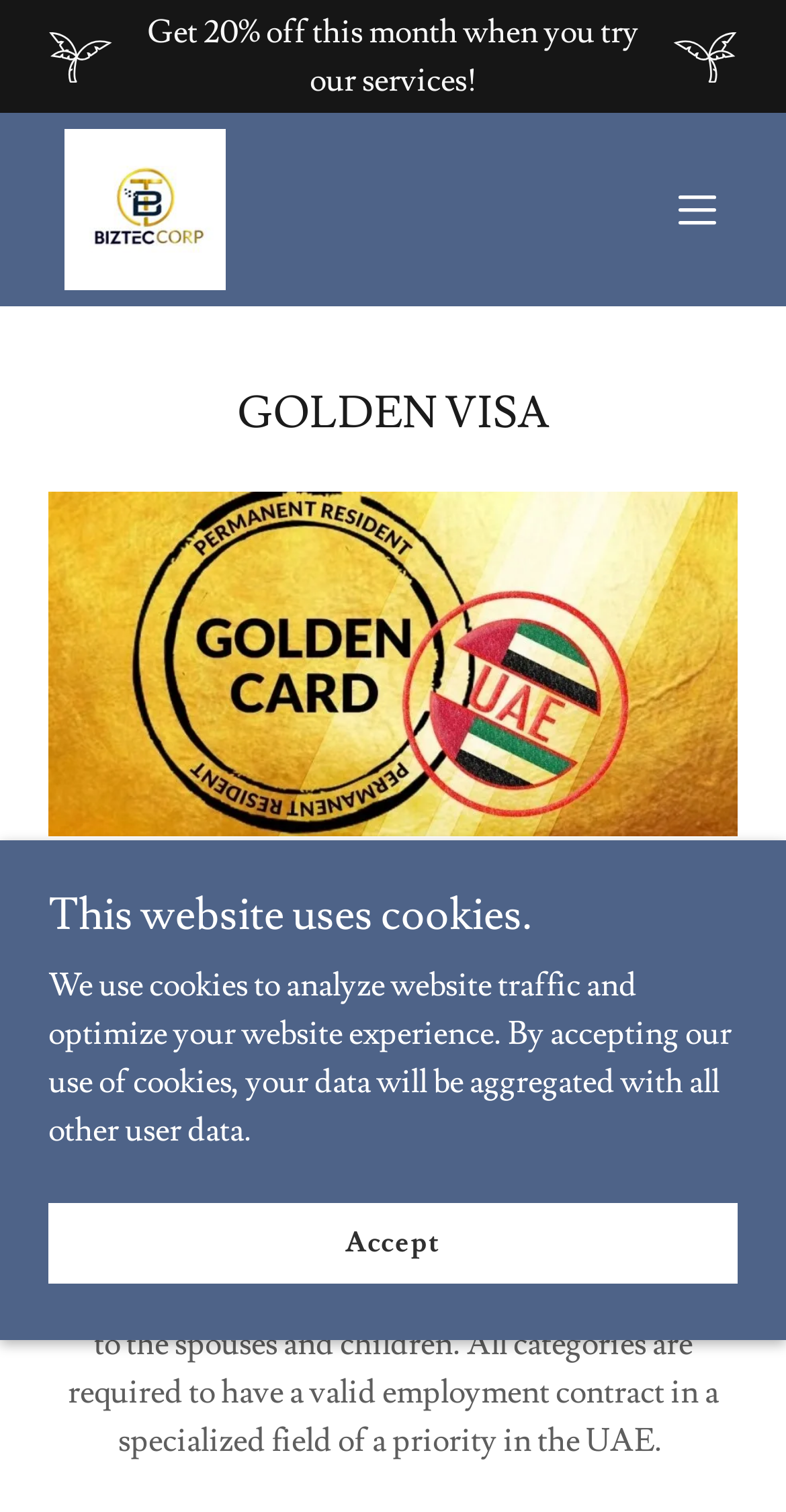What is required for all categories of golden visa applicants?
Based on the image, please offer an in-depth response to the question.

The webpage states that all categories of golden visa applicants are required to have a valid employment contract in a specialized field of priority in the UAE.